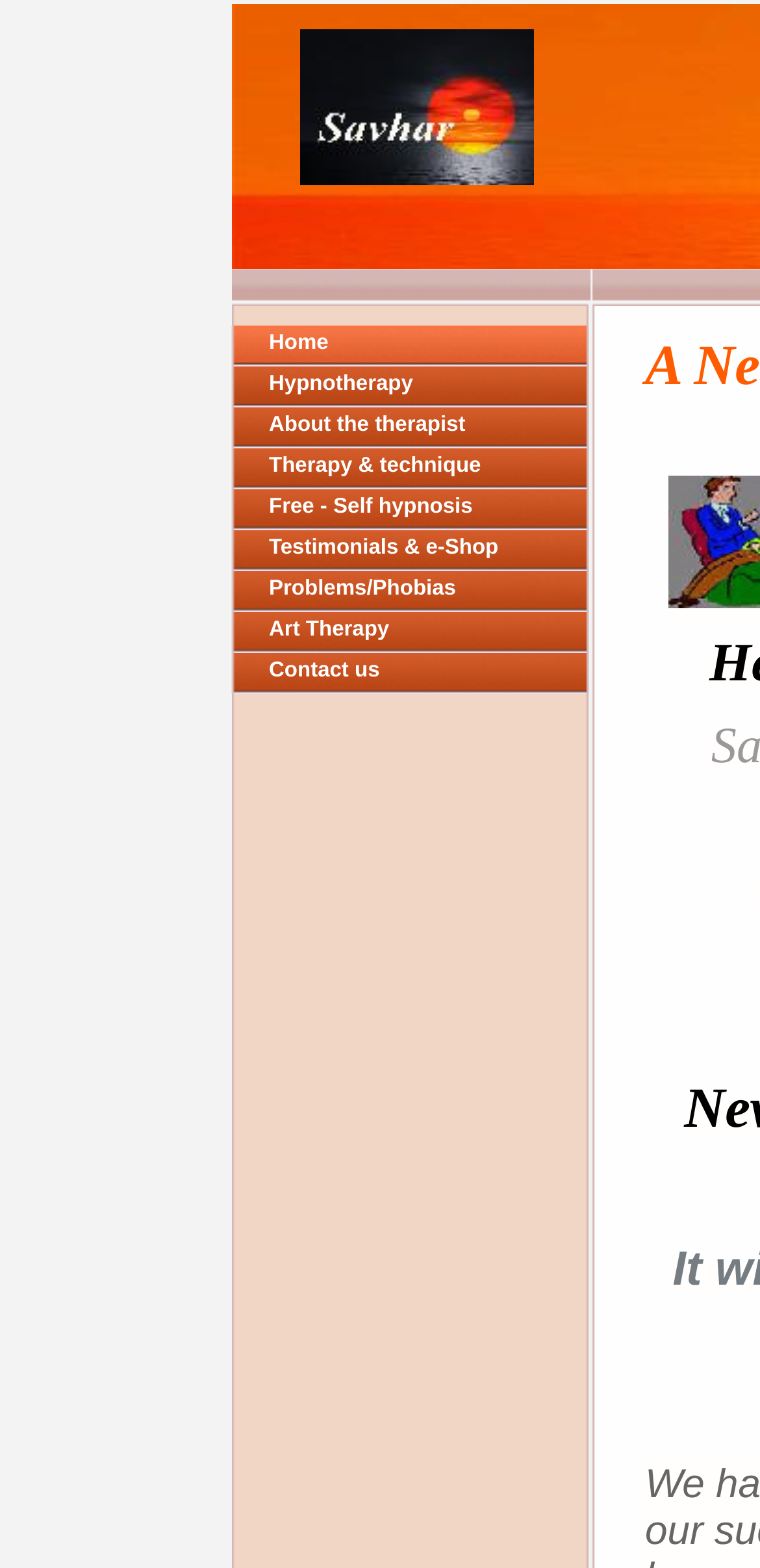Locate the bounding box coordinates of the element's region that should be clicked to carry out the following instruction: "go to home page". The coordinates need to be four float numbers between 0 and 1, i.e., [left, top, right, bottom].

[0.303, 0.208, 0.774, 0.234]